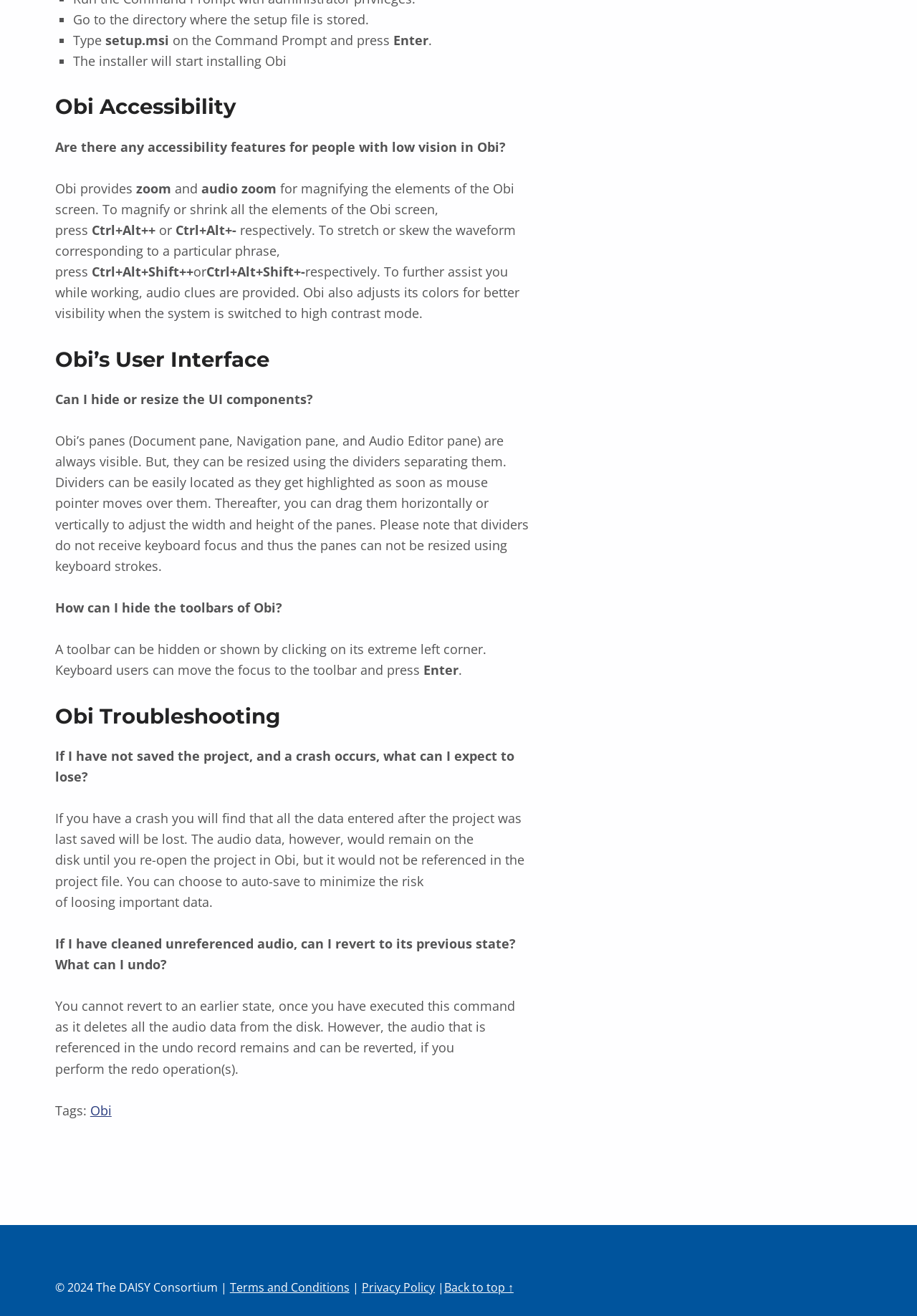What is Obi's accessibility feature for people with low vision?
We need a detailed and exhaustive answer to the question. Please elaborate.

According to the webpage, Obi provides zoom and audio zoom features for people with low vision, which can be used to magnify the elements of the Obi screen. This feature can be accessed by pressing Ctrl+Alt++ or Ctrl+Alt+-.